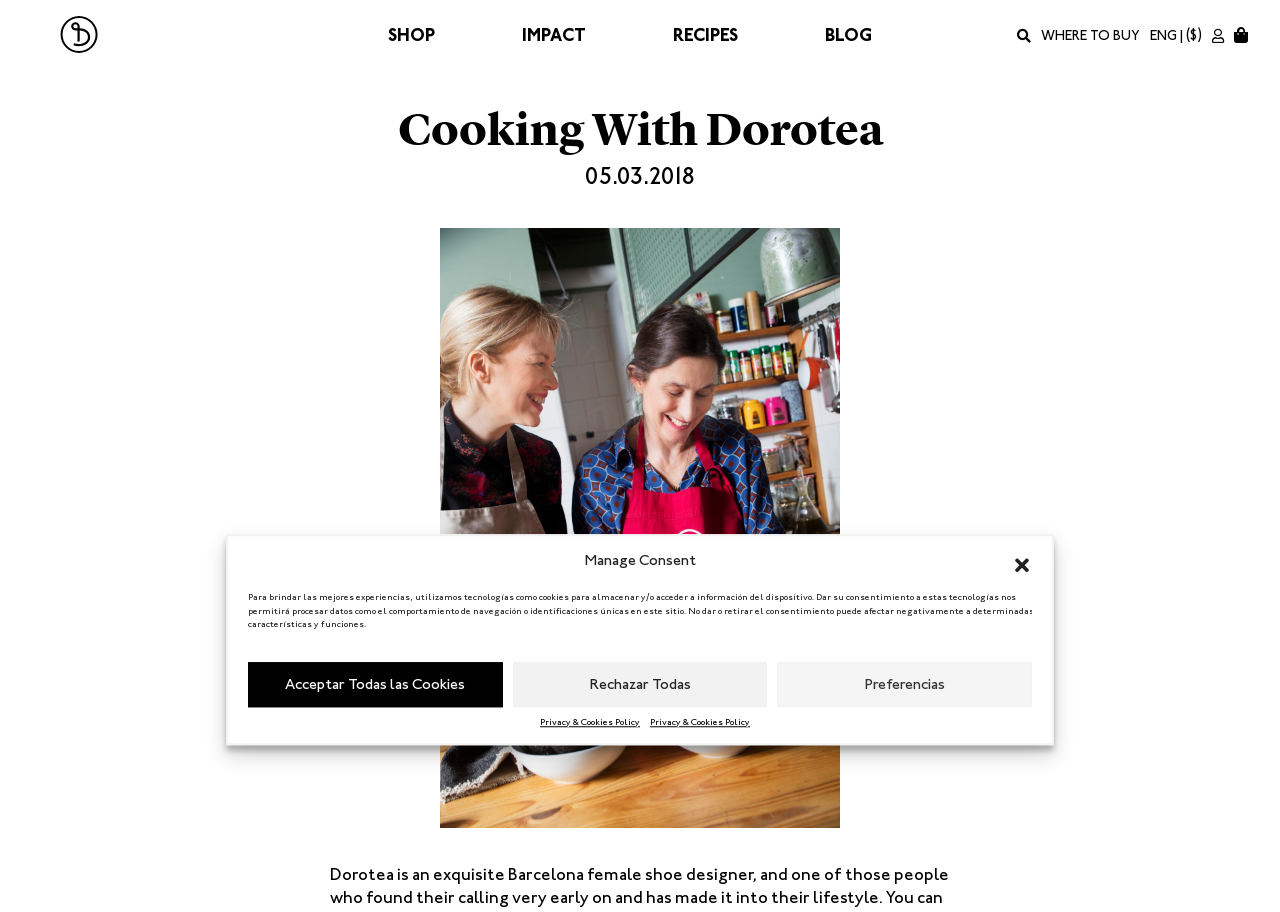Identify the bounding box coordinates of the area you need to click to perform the following instruction: "Click the 'SHOP' link".

[0.289, 0.021, 0.354, 0.056]